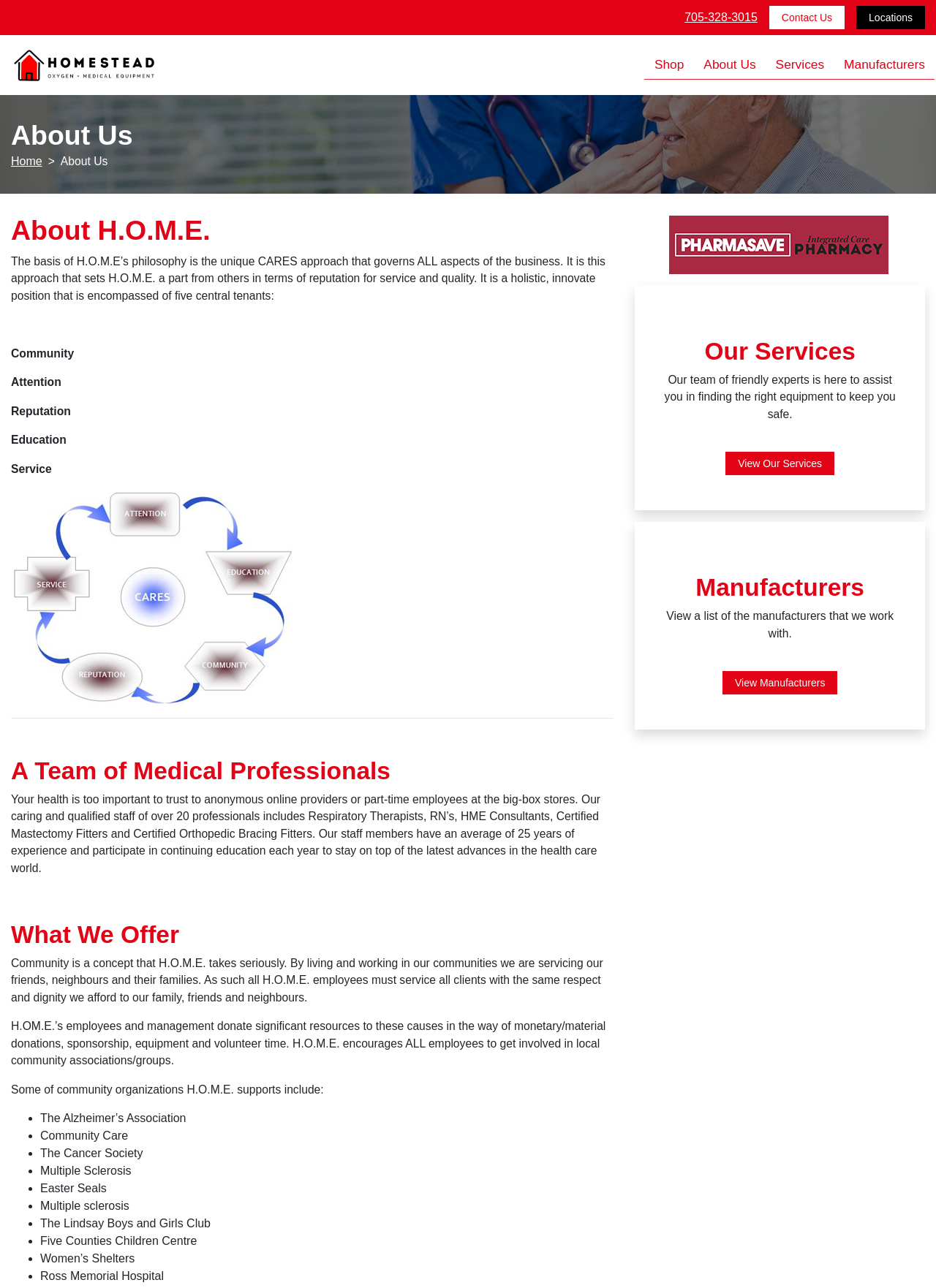Please determine the bounding box coordinates of the clickable area required to carry out the following instruction: "Go to the shop". The coordinates must be four float numbers between 0 and 1, represented as [left, top, right, bottom].

[0.689, 0.039, 0.741, 0.062]